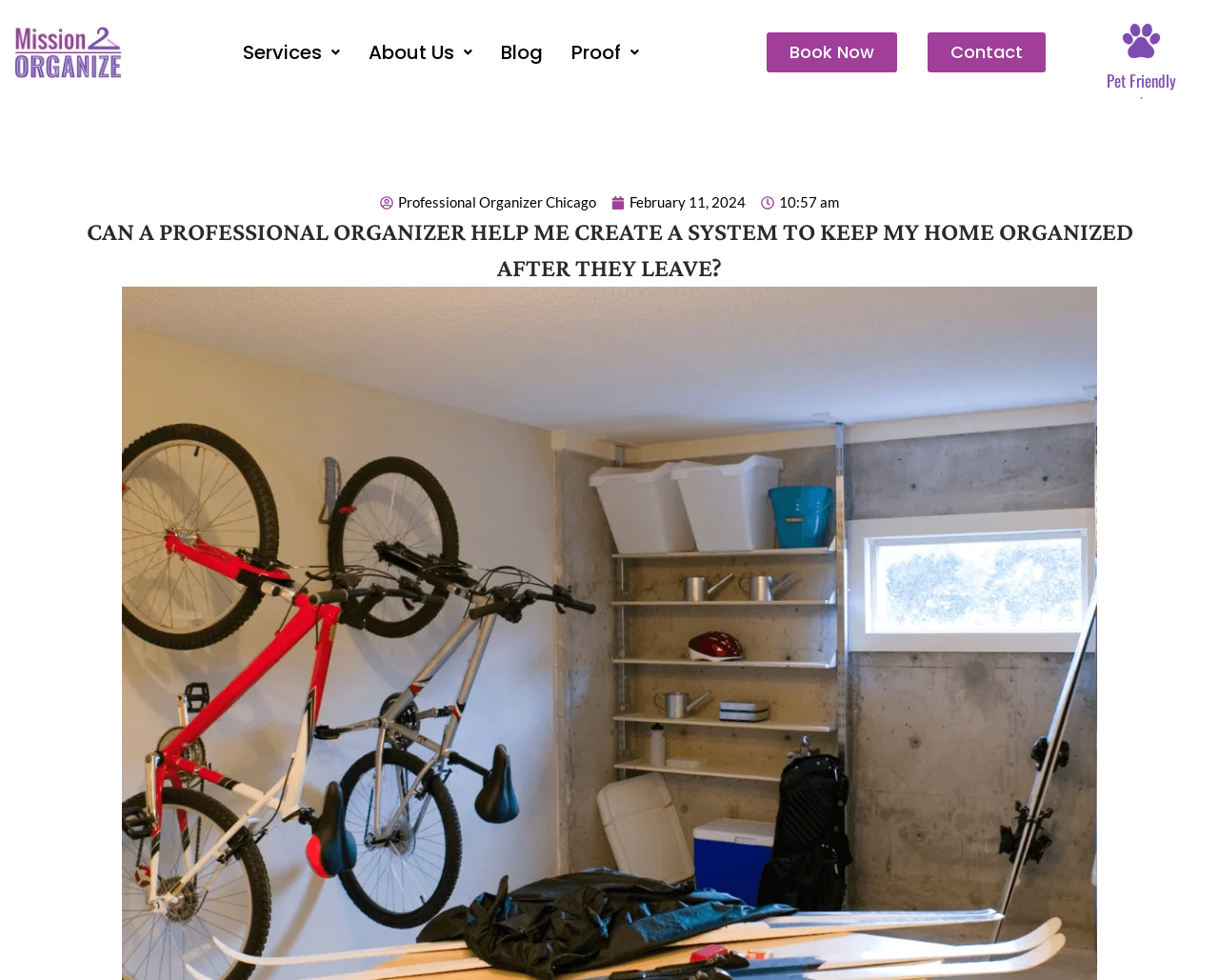Carefully examine the image and provide an in-depth answer to the question: How many links are there in the top navigation bar?

I counted the number of links in the top navigation bar, which are 'Services', 'About Us', 'Blog', 'Proof', 'Book Now', and 'Contact'. There are 6 links in total.